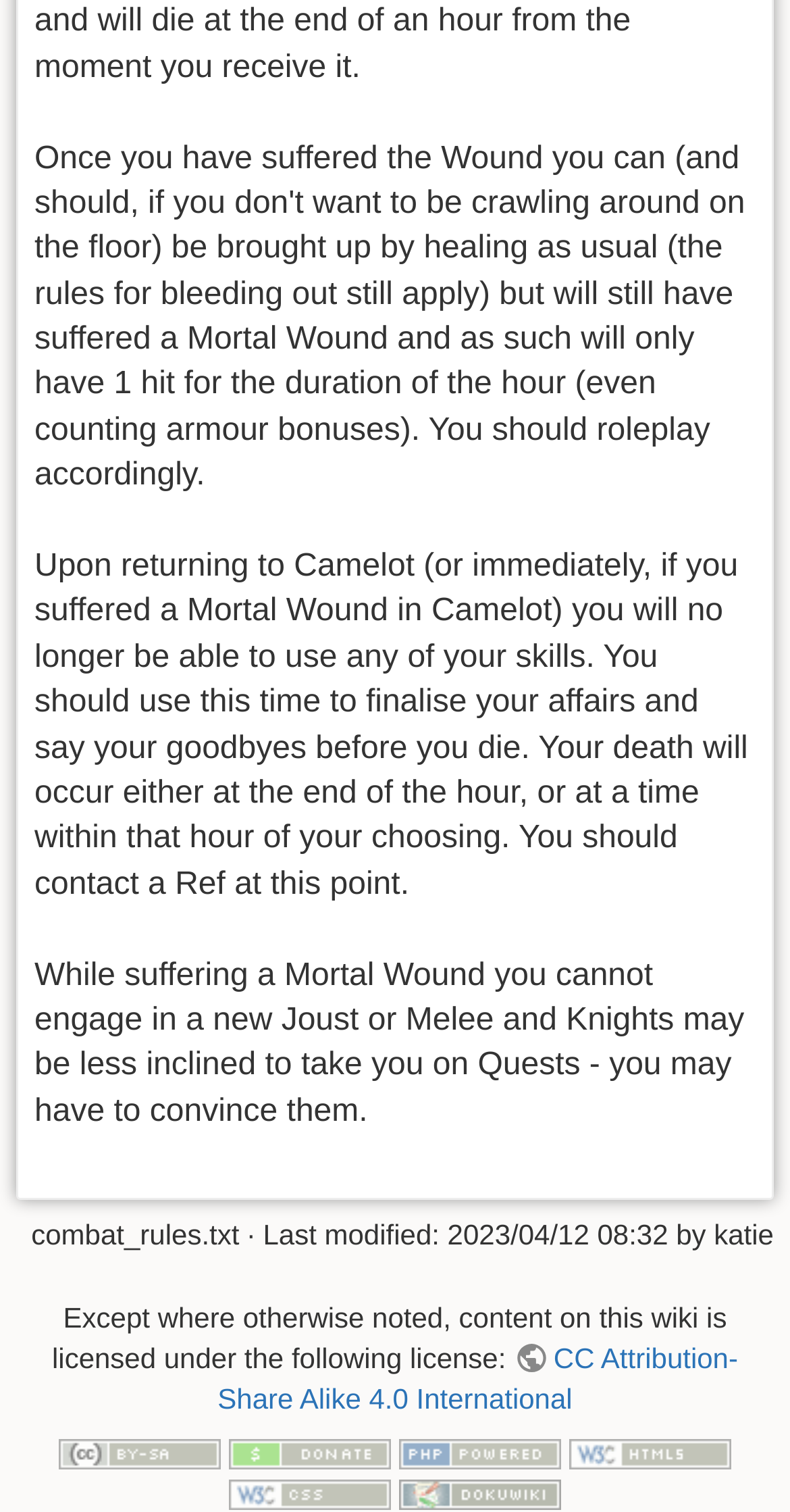Answer the question with a single word or phrase: 
What is the name of the wiki software used?

DokuWiki